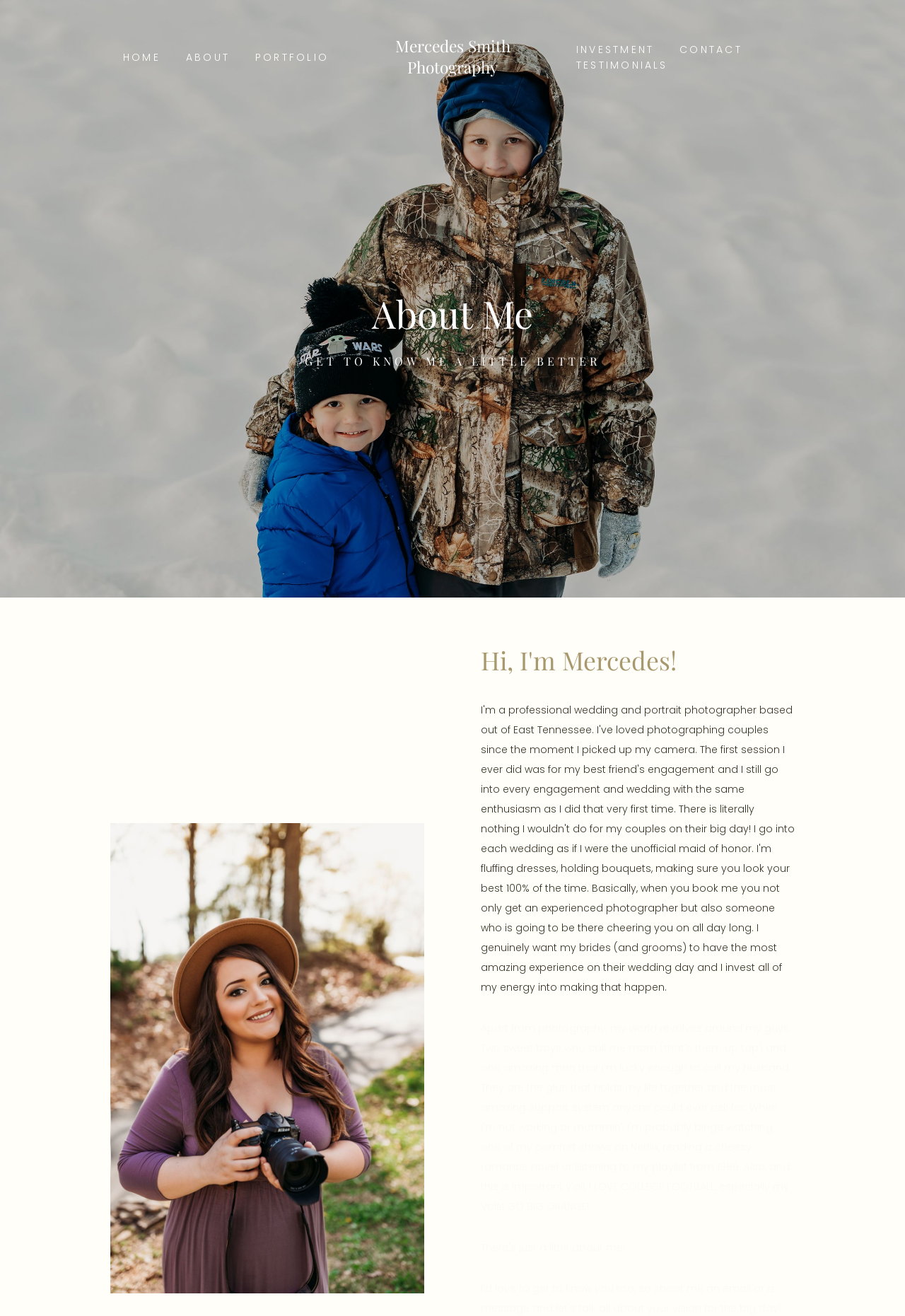Please give a succinct answer using a single word or phrase:
What is the photographer doing in the image?

Not specified